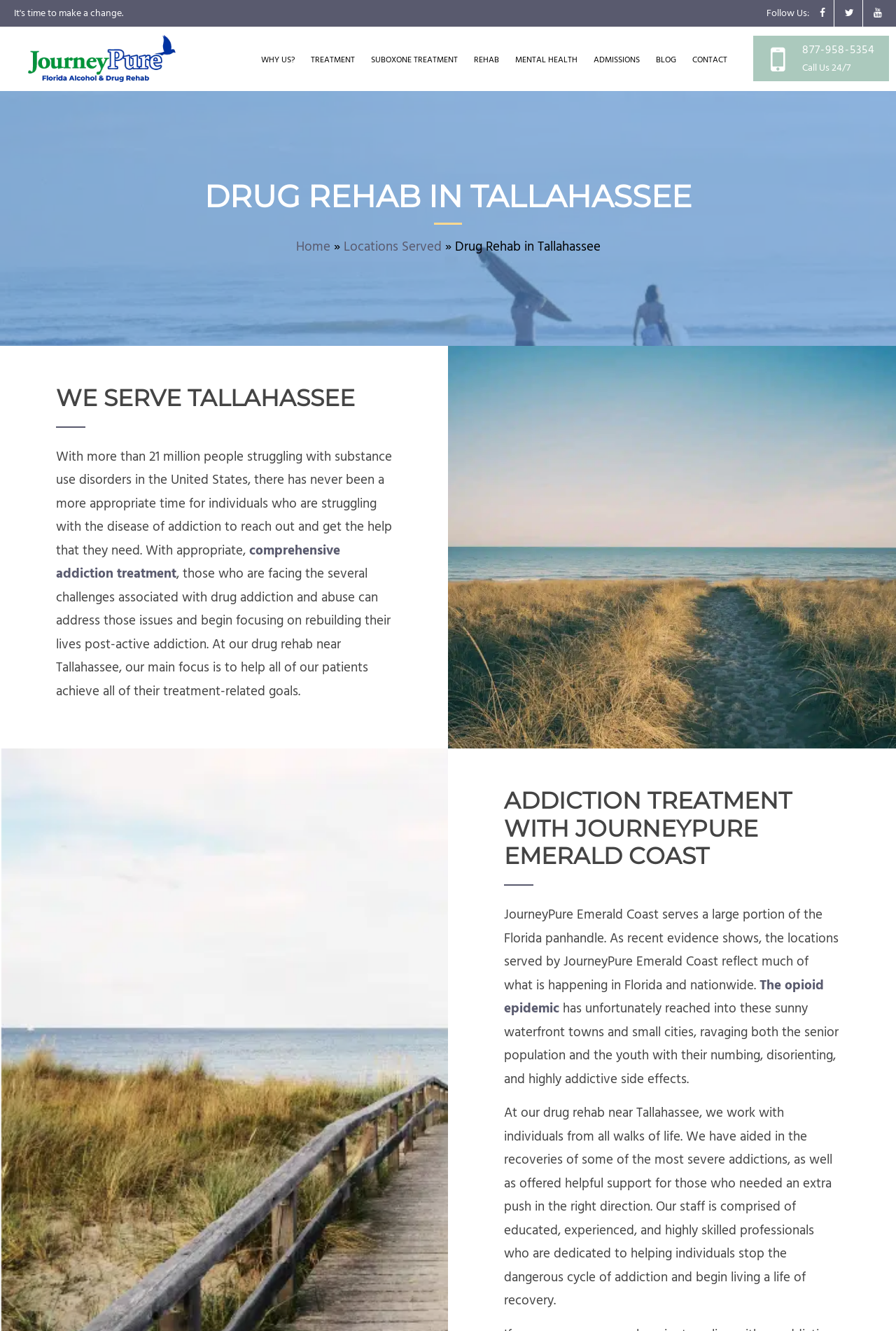Locate the bounding box coordinates of the clickable region necessary to complete the following instruction: "Learn about why choose us". Provide the coordinates in the format of four float numbers between 0 and 1, i.e., [left, top, right, bottom].

[0.291, 0.021, 0.329, 0.07]